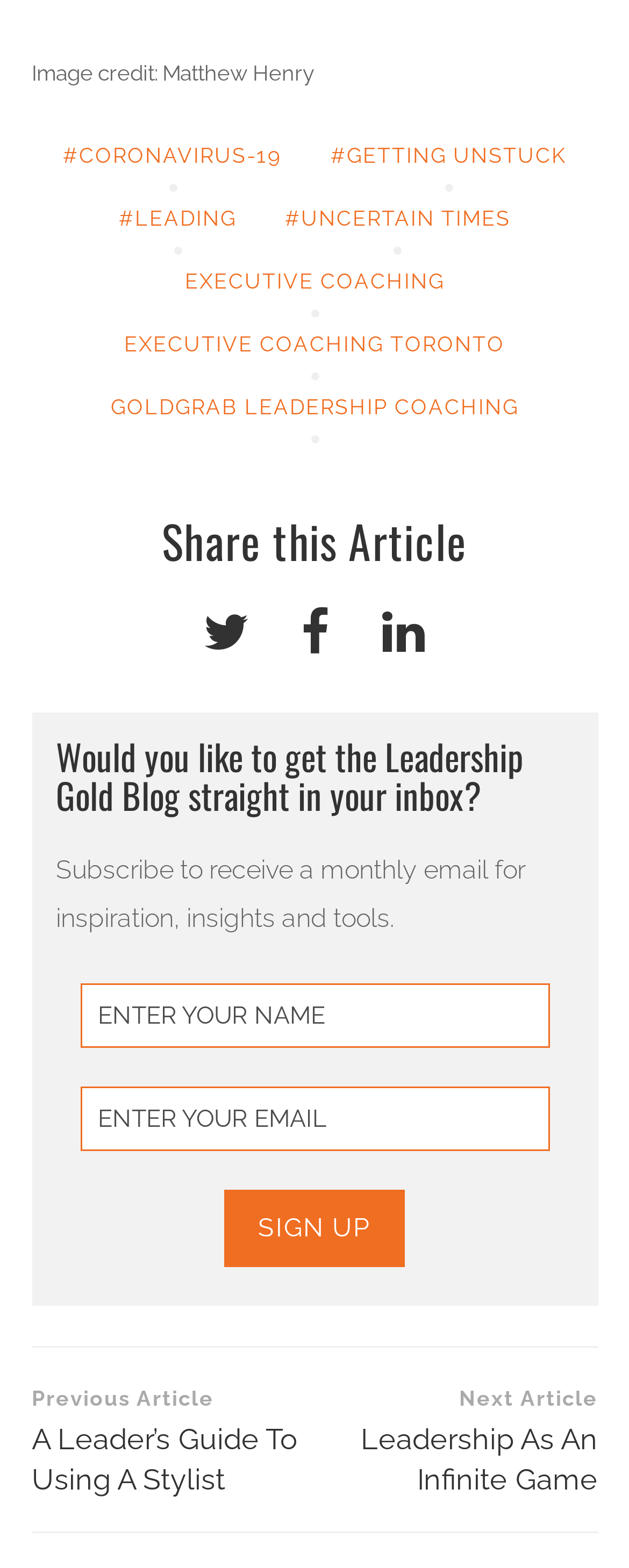Determine the bounding box coordinates for the area that needs to be clicked to fulfill this task: "Enter your name in the input field". The coordinates must be given as four float numbers between 0 and 1, i.e., [left, top, right, bottom].

[0.127, 0.627, 0.873, 0.668]